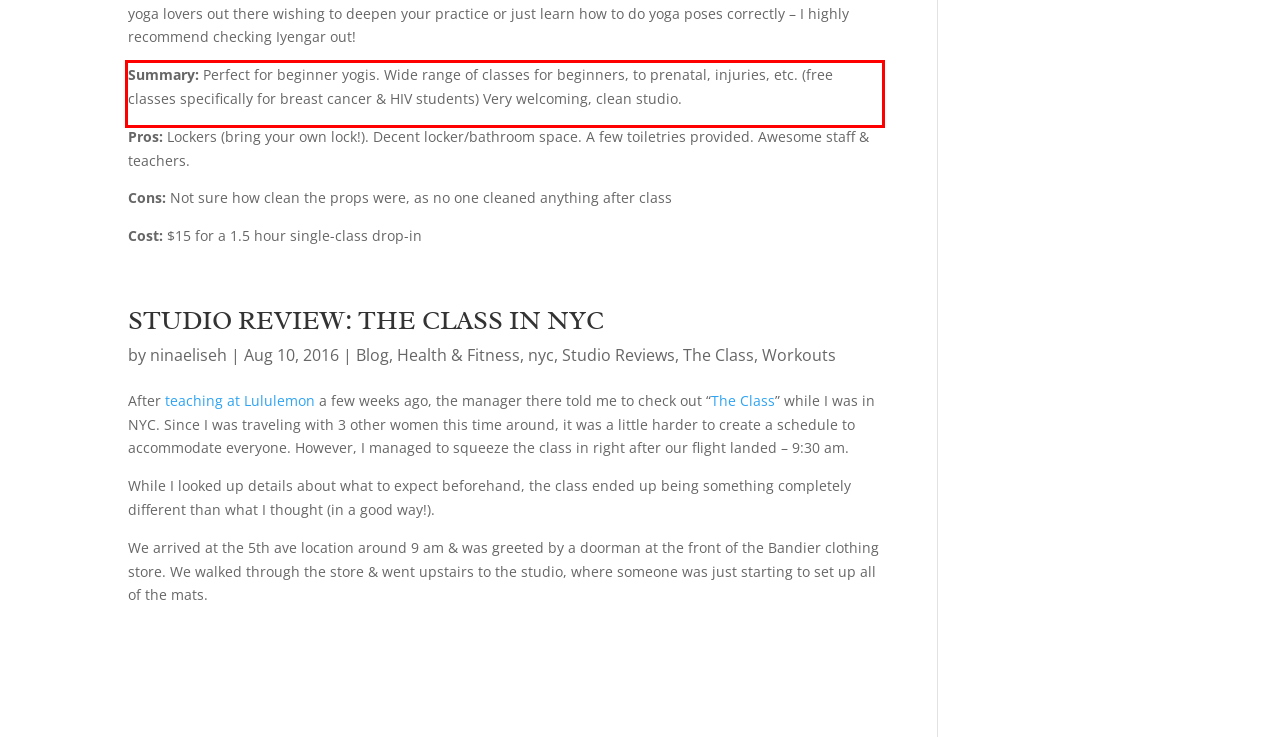Look at the provided screenshot of the webpage and perform OCR on the text within the red bounding box.

Summary: Perfect for beginner yogis. Wide range of classes for beginners, to prenatal, injuries, etc. (free classes specifically for breast cancer & HIV students) Very welcoming, clean studio.